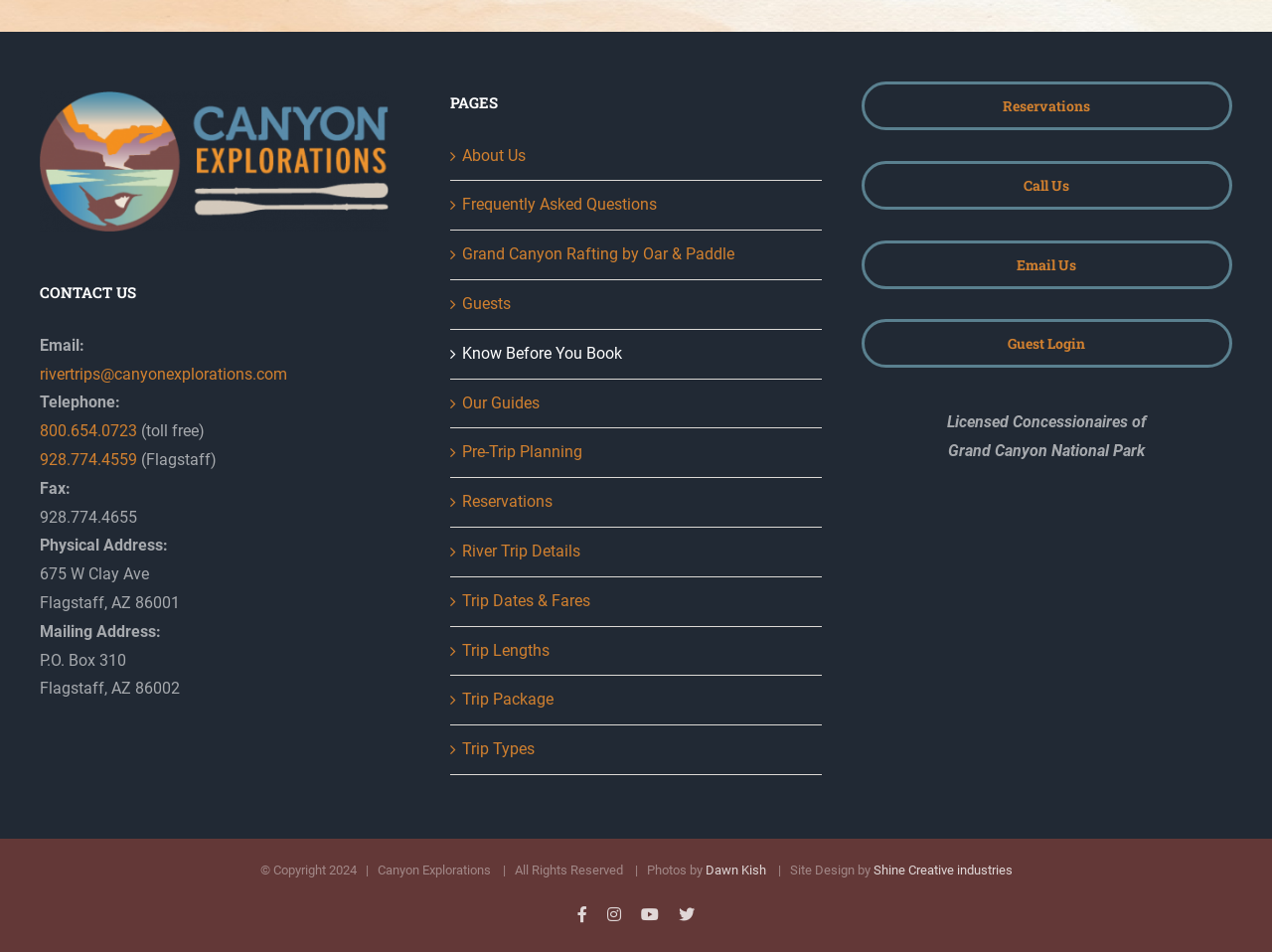Point out the bounding box coordinates of the section to click in order to follow this instruction: "View About Us page".

[0.364, 0.149, 0.638, 0.179]